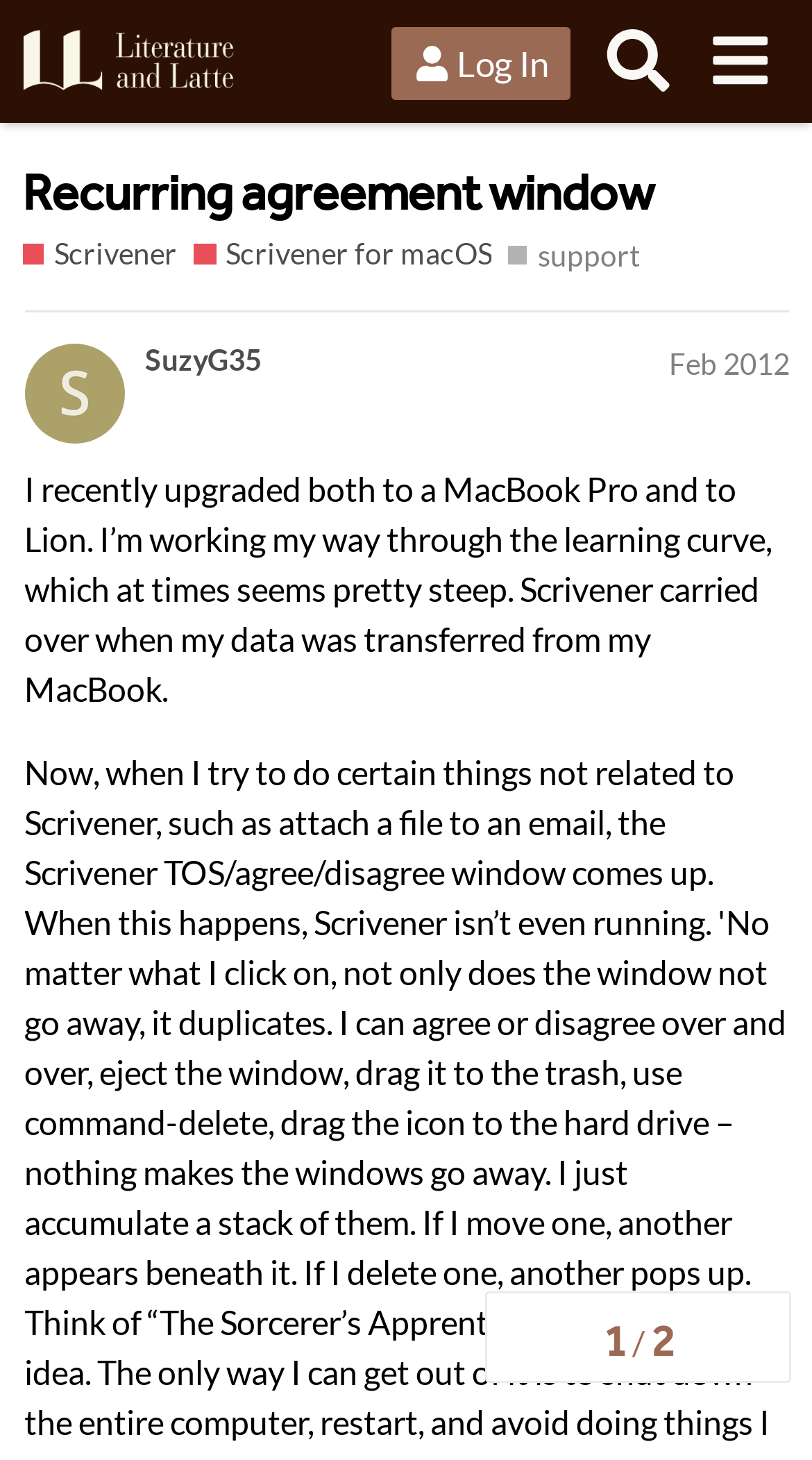Please respond to the question with a concise word or phrase:
What is the name of the forum?

Literature & Latte Forums